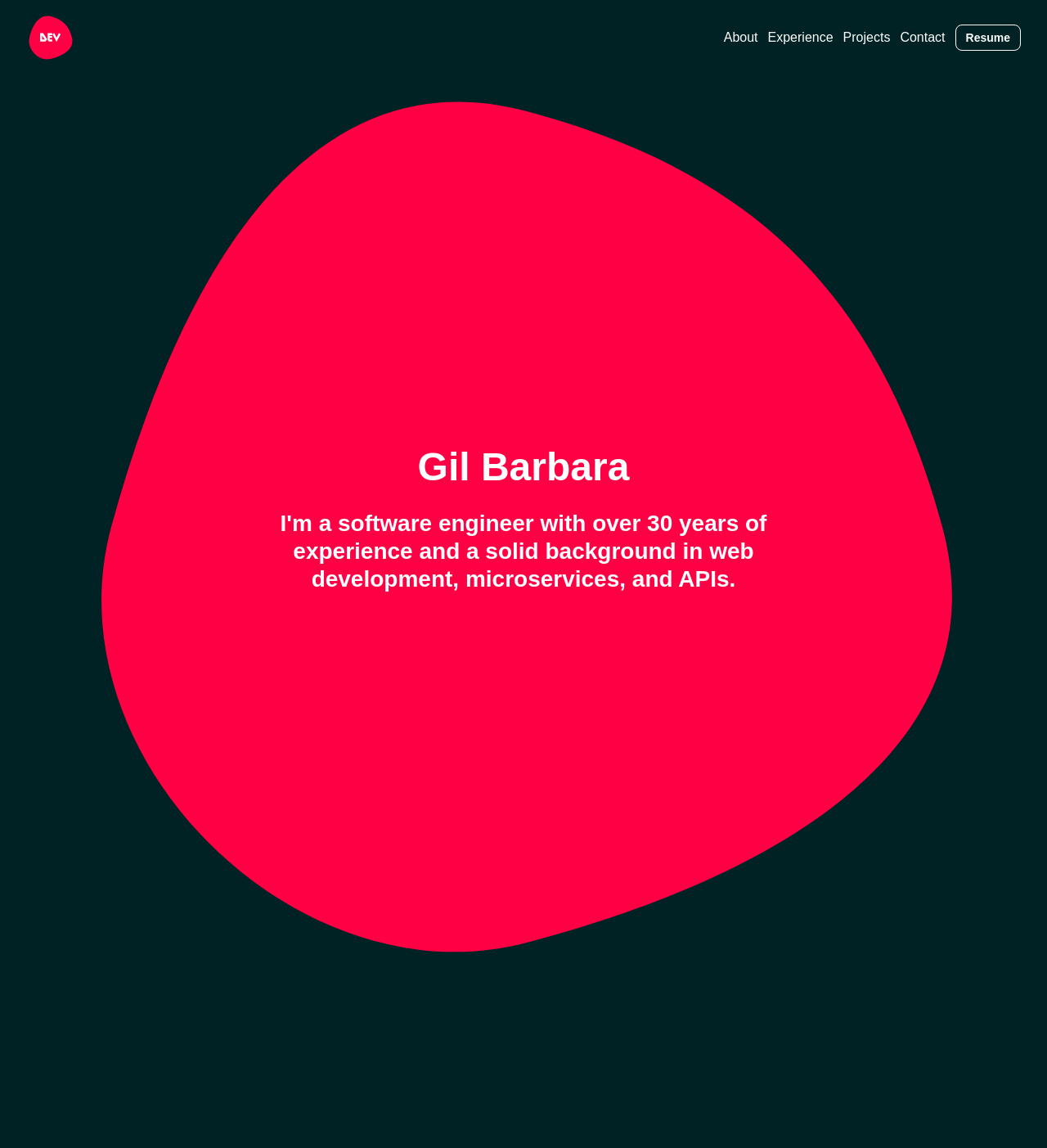What is the profession of the person described on the page?
Make sure to answer the question with a detailed and comprehensive explanation.

I read the heading element with the text 'I'm a software engineer with over 30 years of experience and a solid background in web development, microservices, and APIs.' at [0.234, 0.444, 0.766, 0.516], which indicates that the person described on the page is a software engineer.